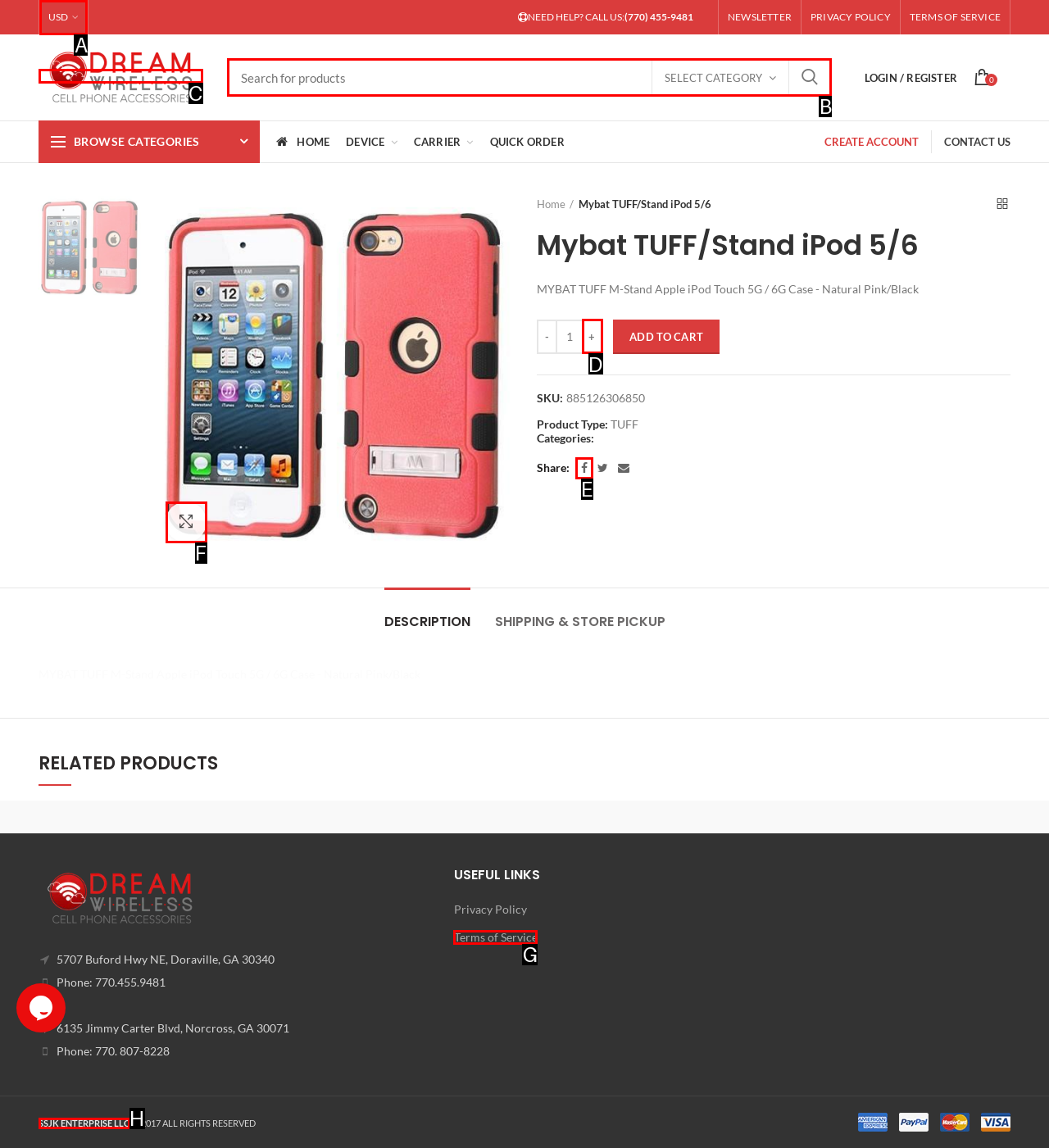To complete the instruction: Share on Facebook, which HTML element should be clicked?
Respond with the option's letter from the provided choices.

E